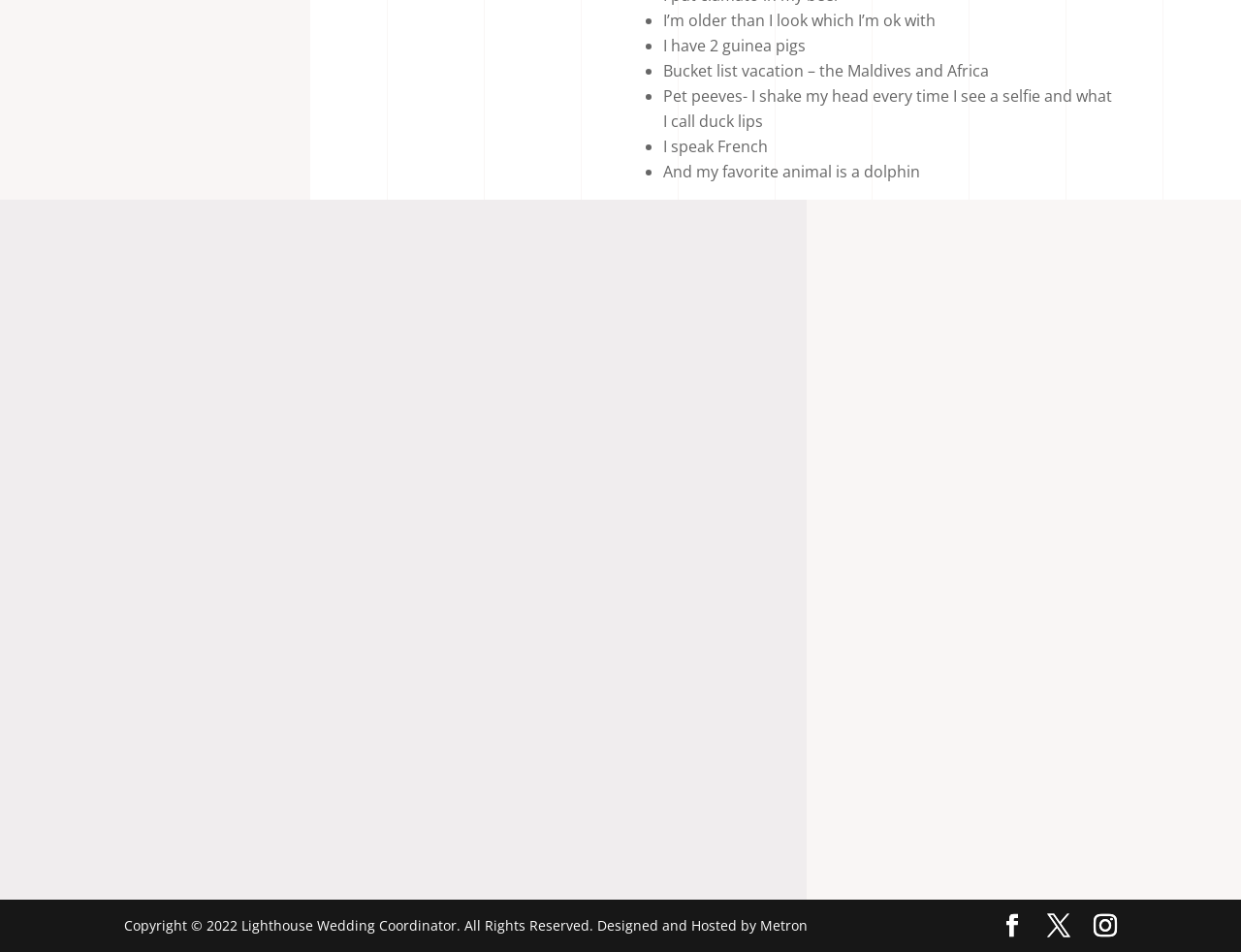What is the name of the company that designed and hosted the website?
Please provide a single word or phrase as your answer based on the screenshot.

Metron